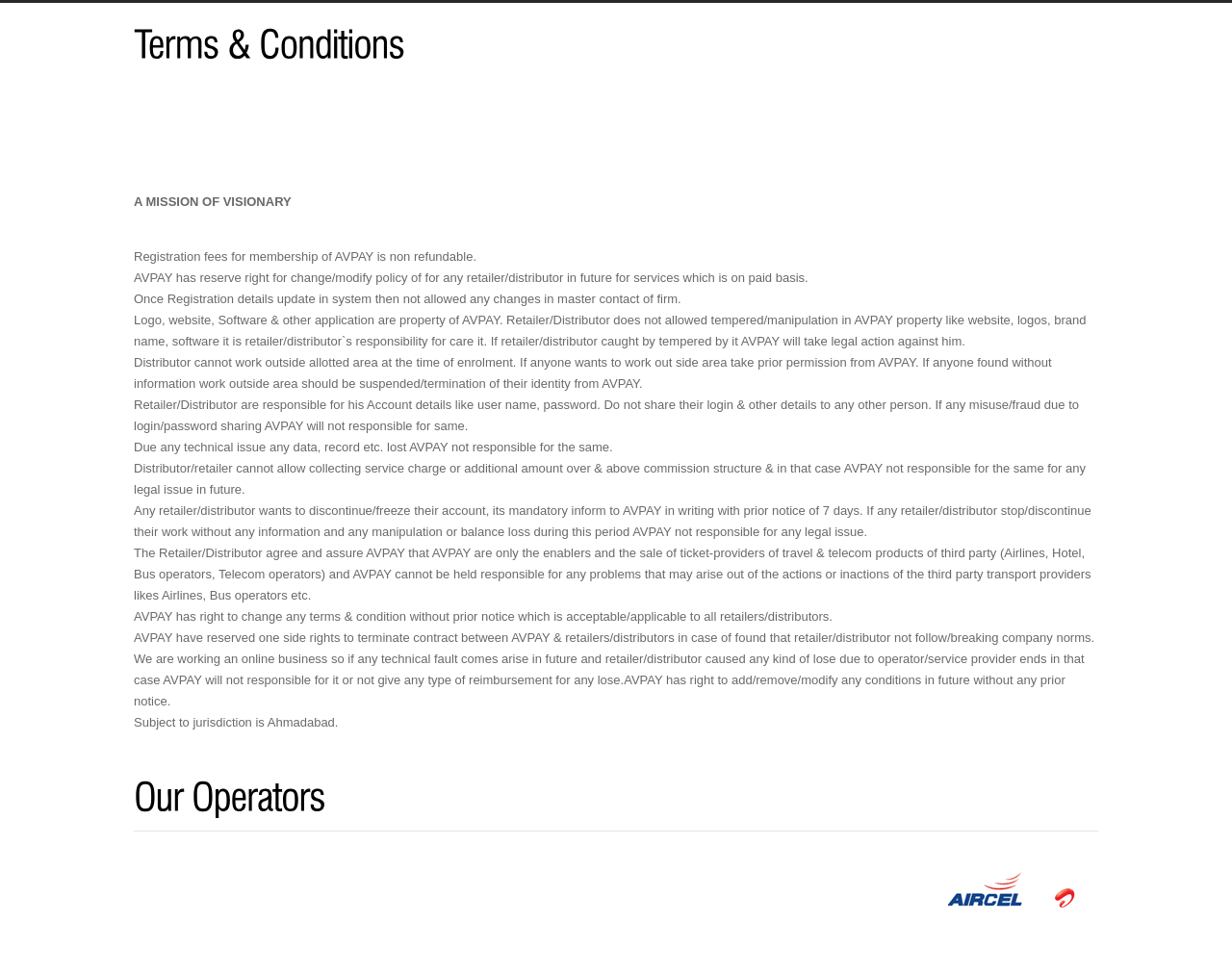What happens if a retailer or distributor discontinues their account?
Please use the visual content to give a single word or phrase answer.

7-day prior notice required